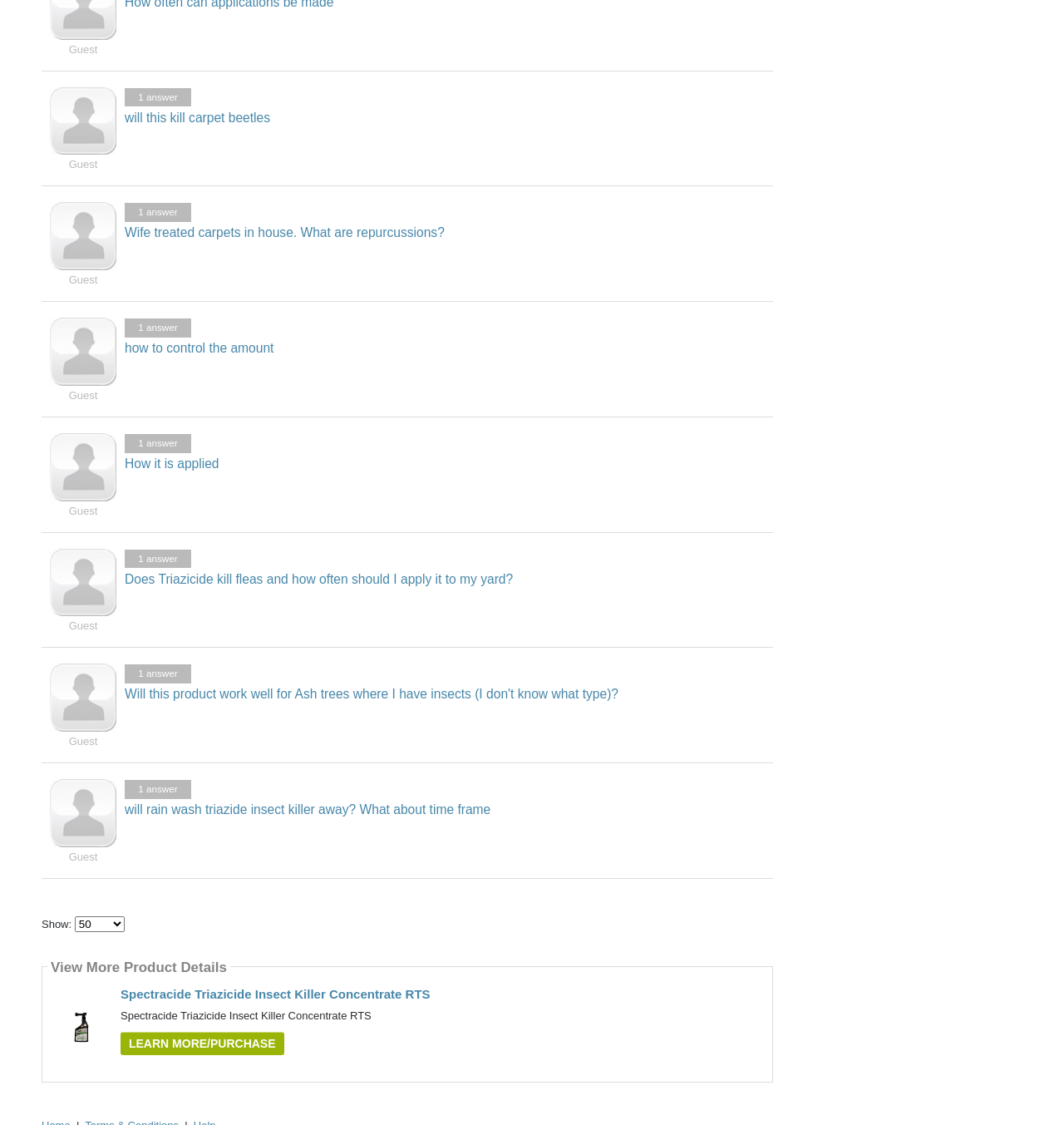Please specify the bounding box coordinates of the clickable region to carry out the following instruction: "click on the link 'will this kill carpet beetles'". The coordinates should be four float numbers between 0 and 1, in the format [left, top, right, bottom].

[0.117, 0.098, 0.254, 0.111]